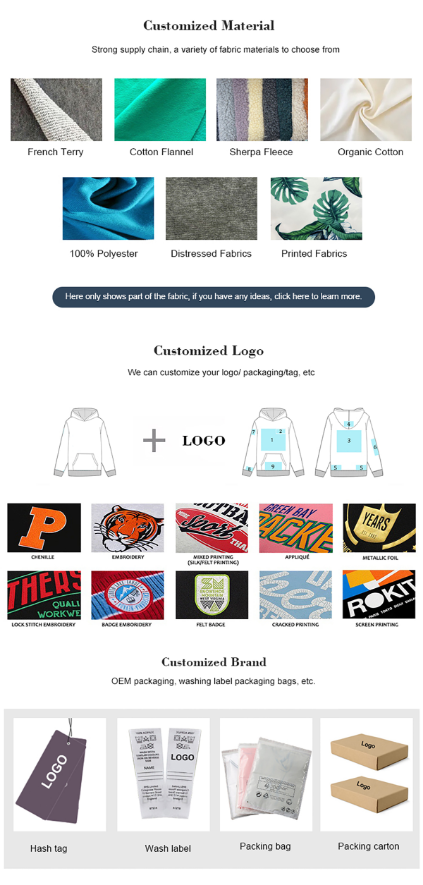Give a detailed account of the elements present in the image.

The image showcases a vibrant and informative layout related to customized materials, logos, and branding options for apparel. It features various fabric swatches at the top, representing different material choices such as French Terry, Cotton Flannel, Sherpa Fleece, Organic Cotton, 100% Polyester, Distressed Fabrics, and Printed Fabrics. Below the fabric samples, there's a section illustrating how logos can be integrated into designs, with examples of logo placements on hoodies alongside techniques such as chenille, embroidery, and screen printing.

In the lower part of the image, the branding options are highlighted, displaying items like hash tags, wash labels, packing bags, and packing cartons, emphasizing the comprehensive services available for custom branding. This visually engaging display effectively communicates the versatility and customization options available for prospective clients looking for unique apparel solutions.